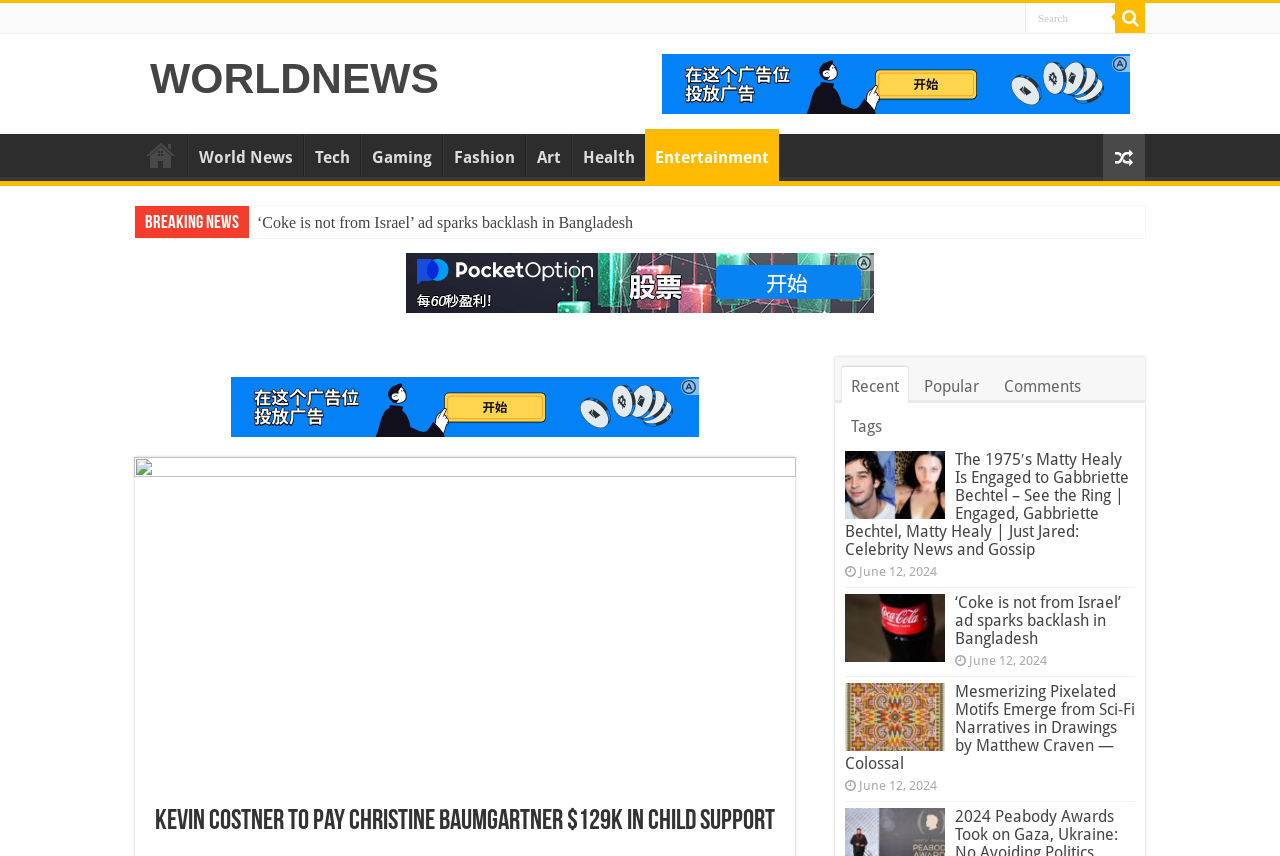Identify the bounding box for the element characterized by the following description: "input value="Search" name="s" title="Search" value="Search"".

[0.801, 0.004, 0.871, 0.037]